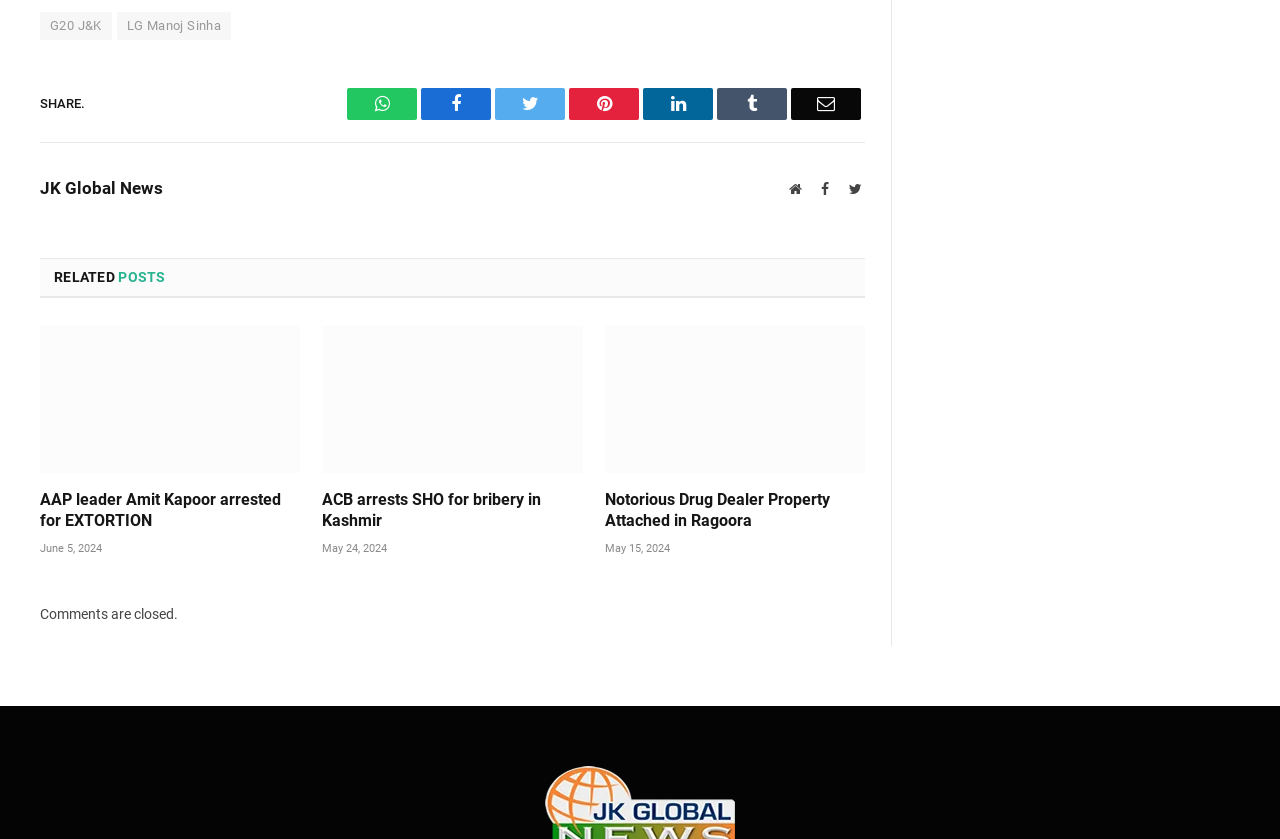Identify the bounding box coordinates of the clickable region to carry out the given instruction: "Check comments".

[0.031, 0.722, 0.139, 0.741]